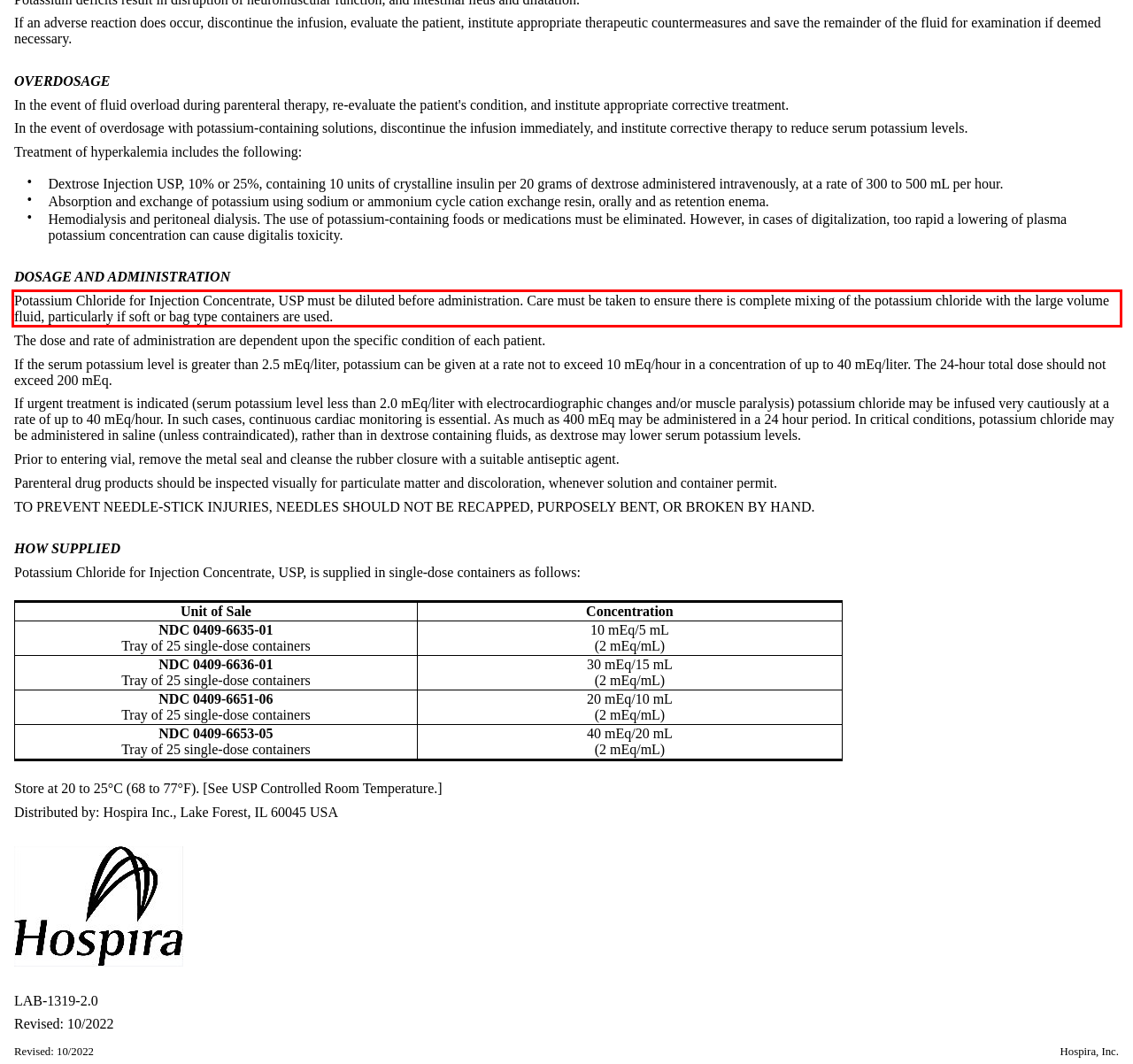Locate the red bounding box in the provided webpage screenshot and use OCR to determine the text content inside it.

Potassium Chloride for Injection Concentrate, USP must be diluted before administration. Care must be taken to ensure there is complete mixing of the potassium chloride with the large volume fluid, particularly if soft or bag type containers are used.